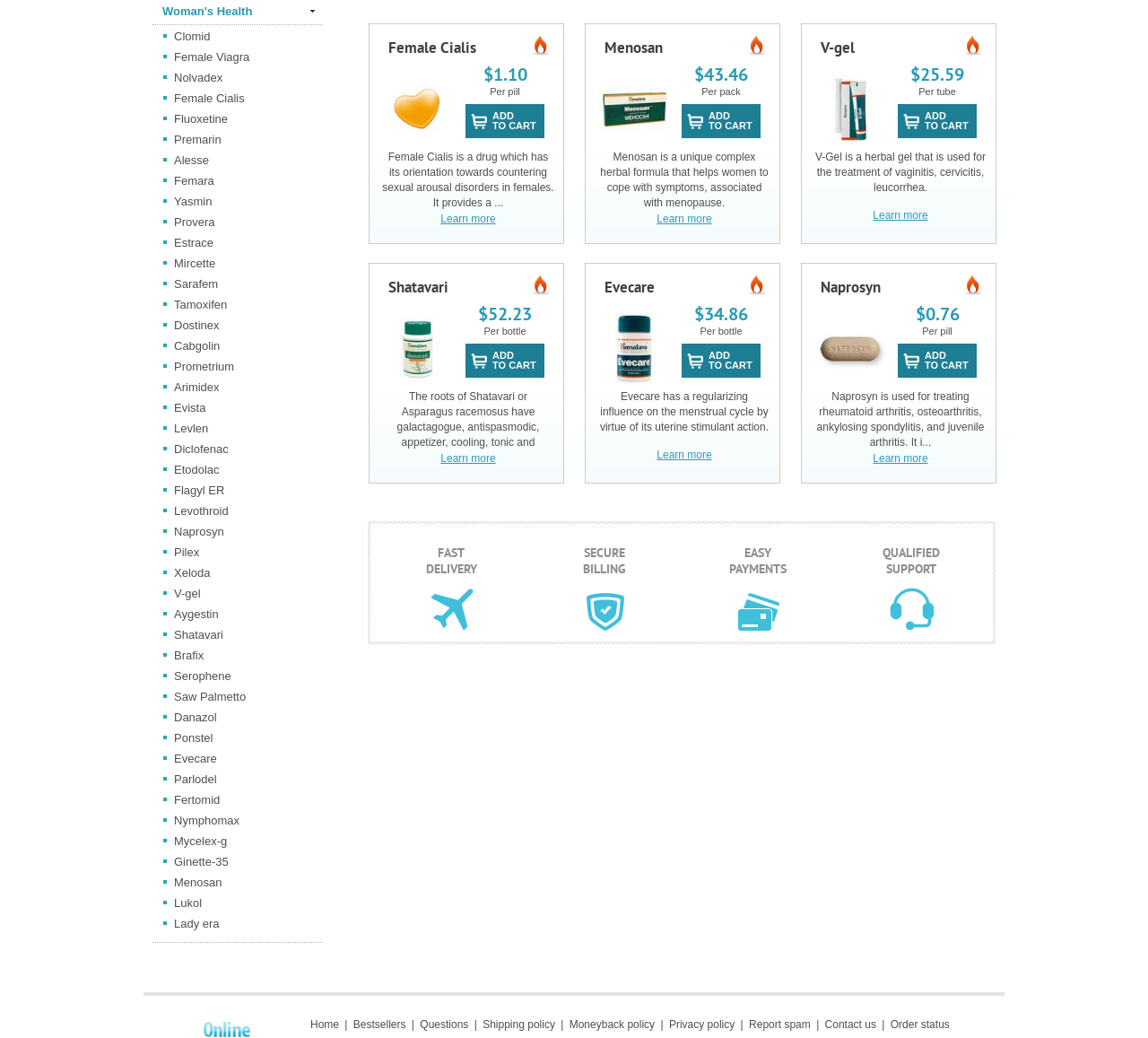Please identify the bounding box coordinates of the element that needs to be clicked to perform the following instruction: "Click on the link to learn more about Female Cialis".

[0.333, 0.205, 0.483, 0.217]